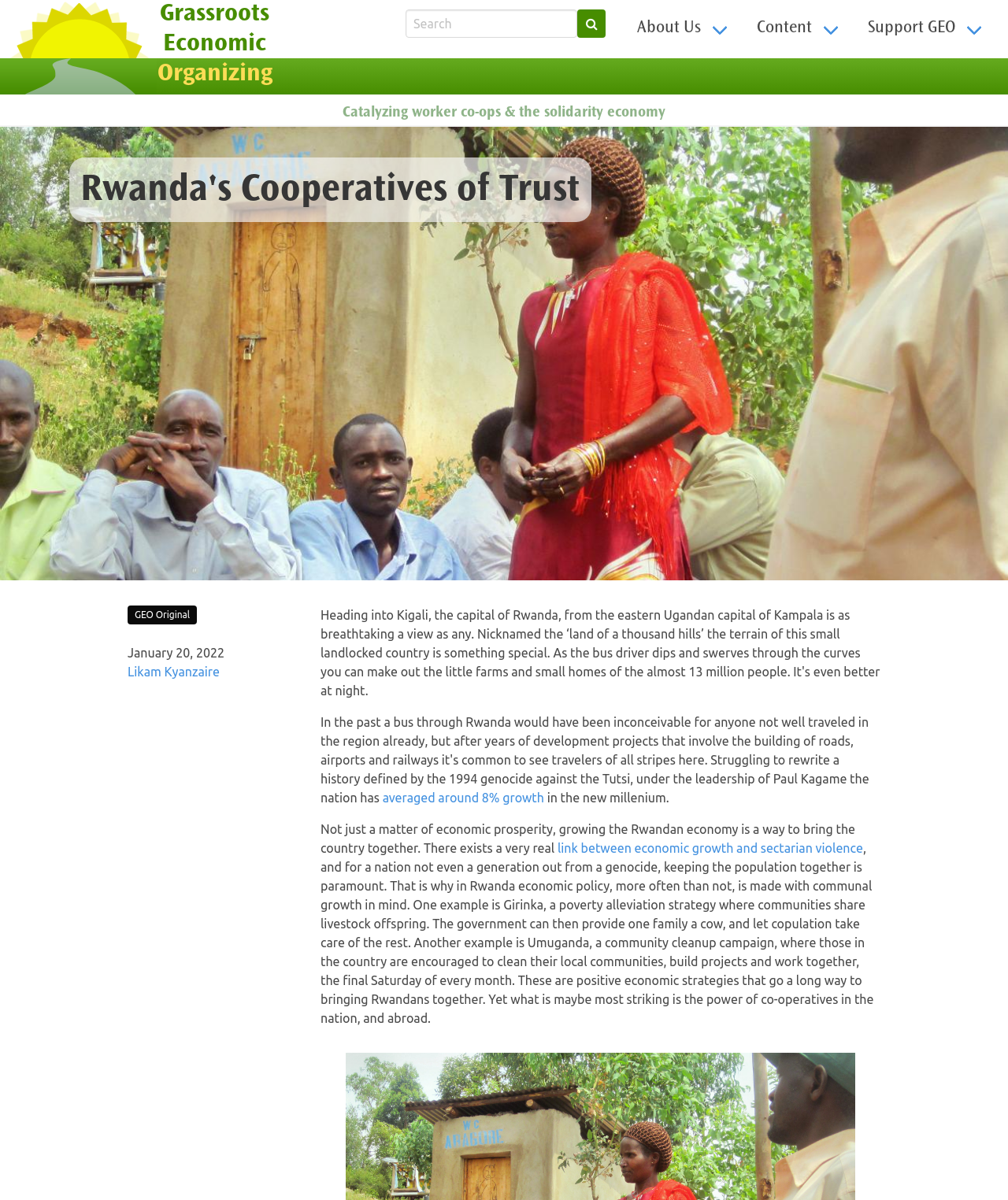Locate and provide the bounding box coordinates for the HTML element that matches this description: "name="search_api_fulltext" placeholder="Search"".

[0.402, 0.008, 0.573, 0.031]